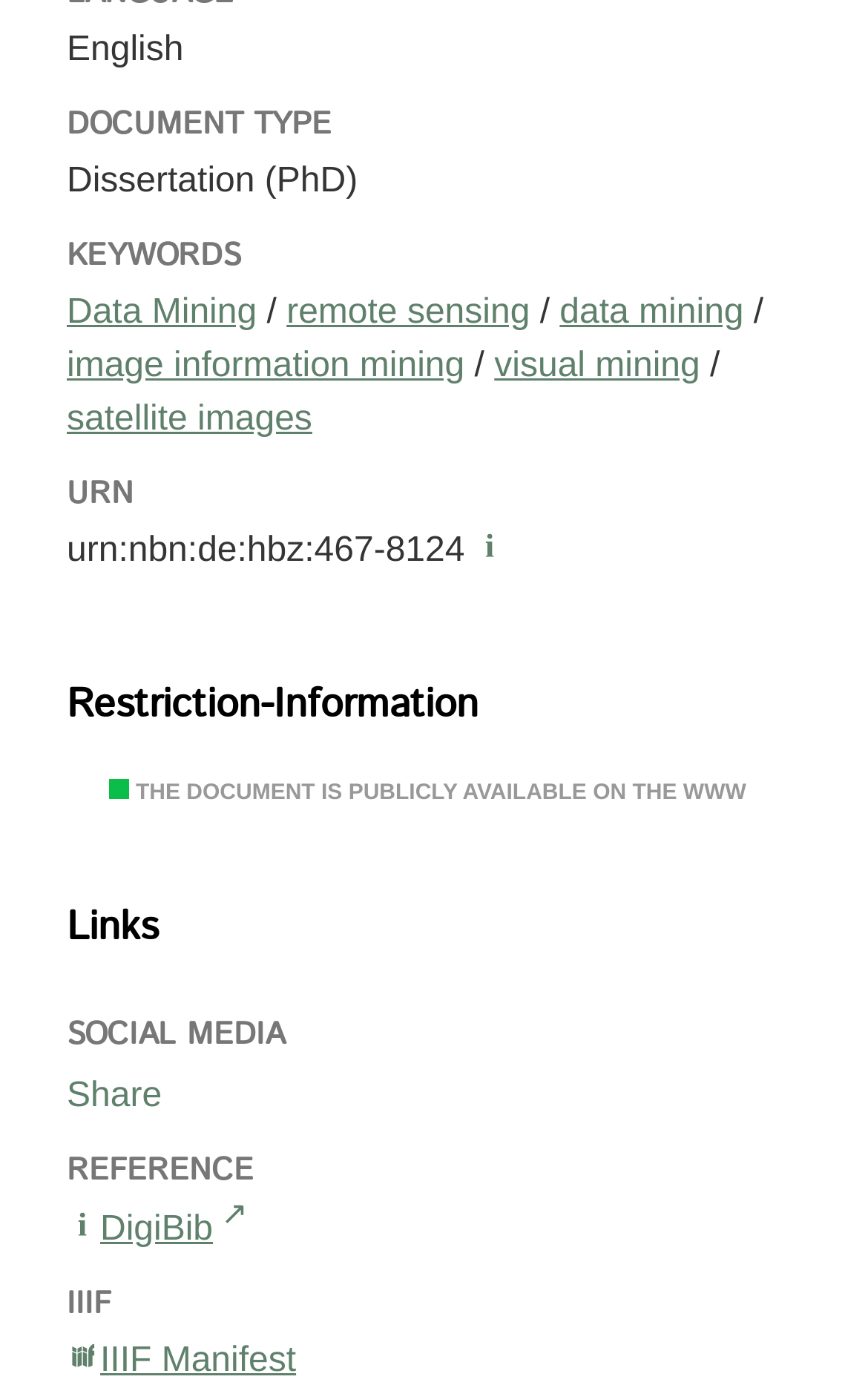Answer the question in one word or a short phrase:
What is the restriction information?

THE DOCUMENT IS PUBLICLY AVAILABLE ON THE WWW